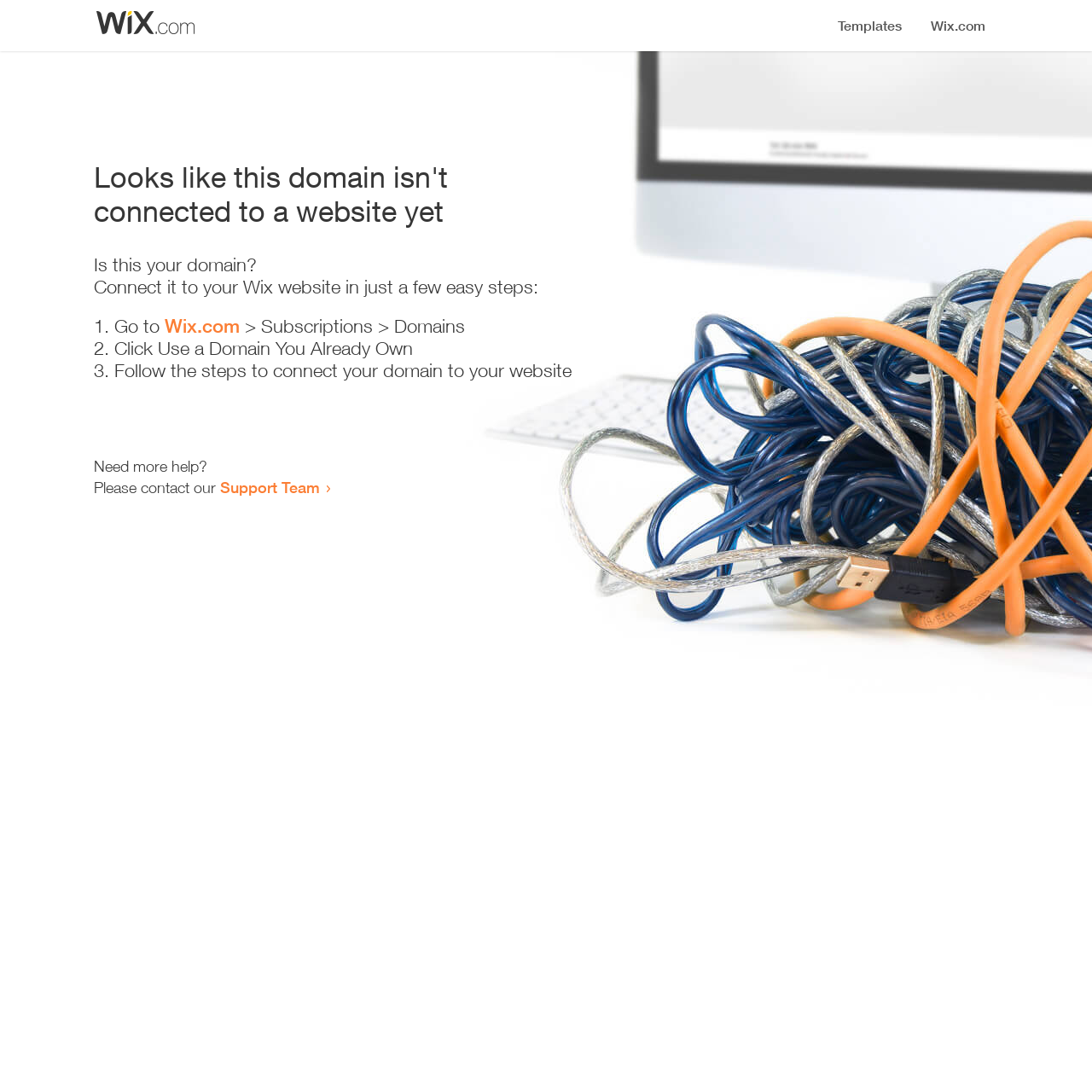Predict the bounding box for the UI component with the following description: "Support Team".

[0.202, 0.438, 0.293, 0.455]